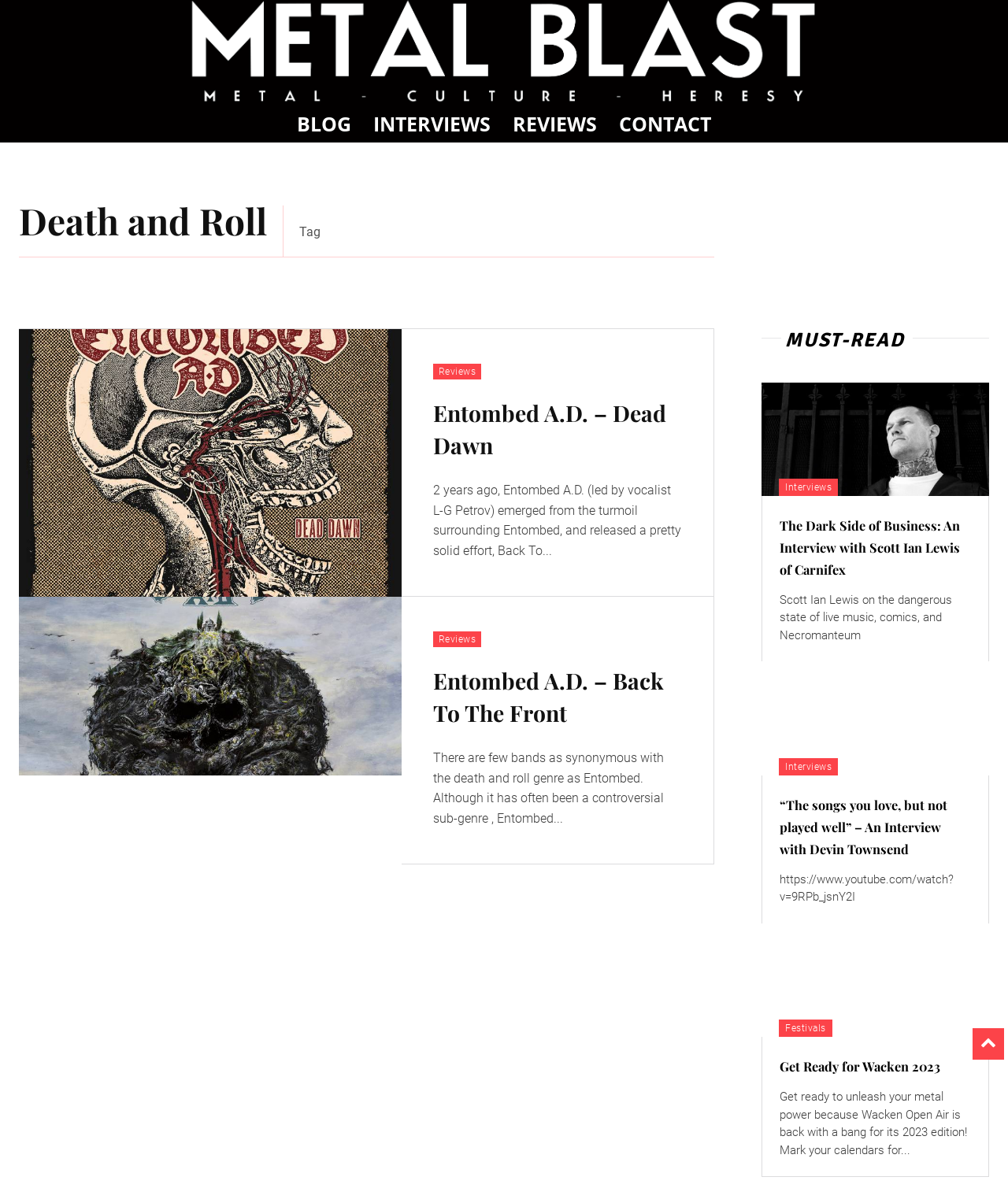Can you determine the bounding box coordinates of the area that needs to be clicked to fulfill the following instruction: "View Entombed A.D. – Dead Dawn review"?

[0.019, 0.277, 0.398, 0.502]